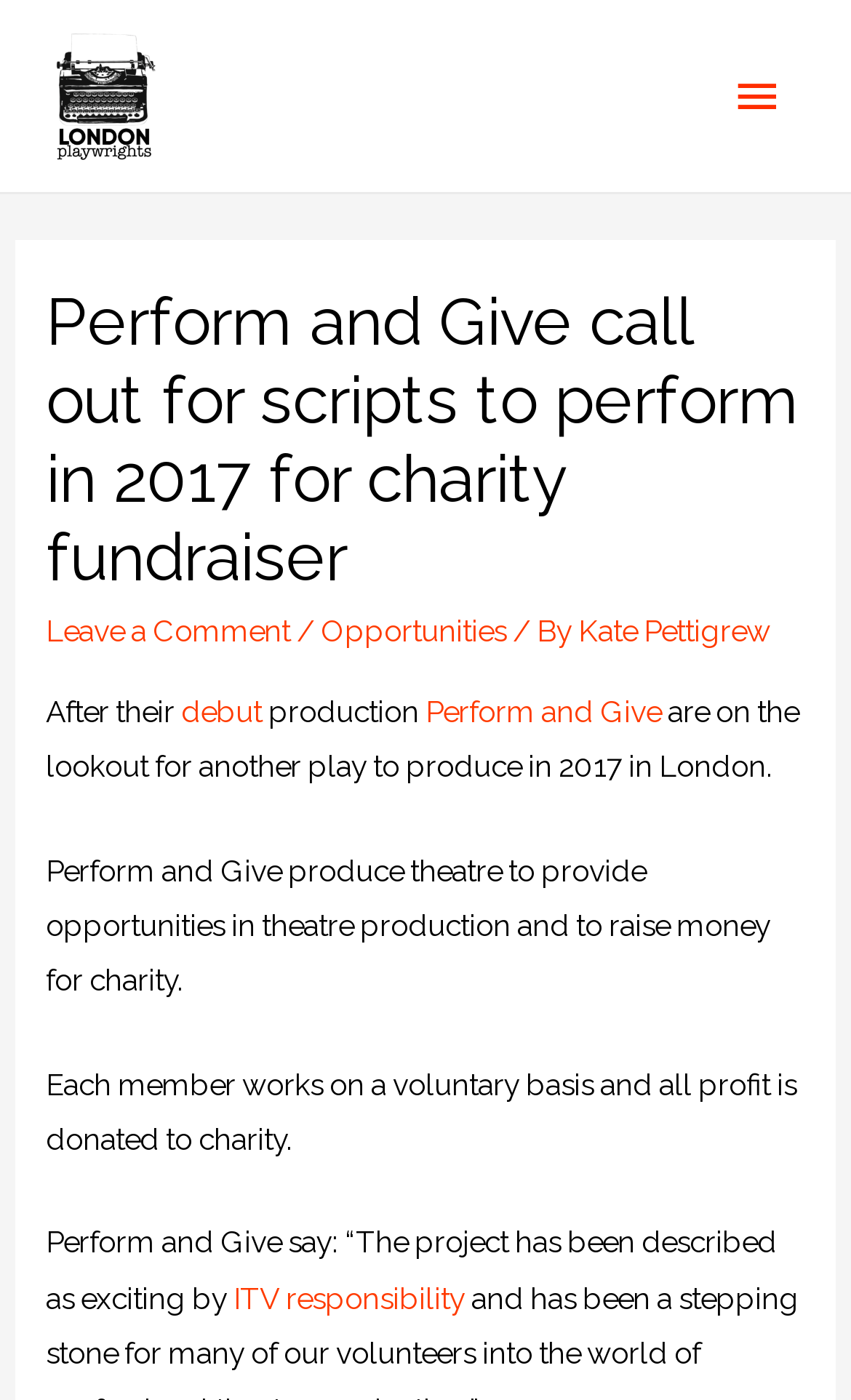Identify the bounding box coordinates for the UI element described as follows: "Leave a Comment". Ensure the coordinates are four float numbers between 0 and 1, formatted as [left, top, right, bottom].

[0.054, 0.439, 0.341, 0.464]